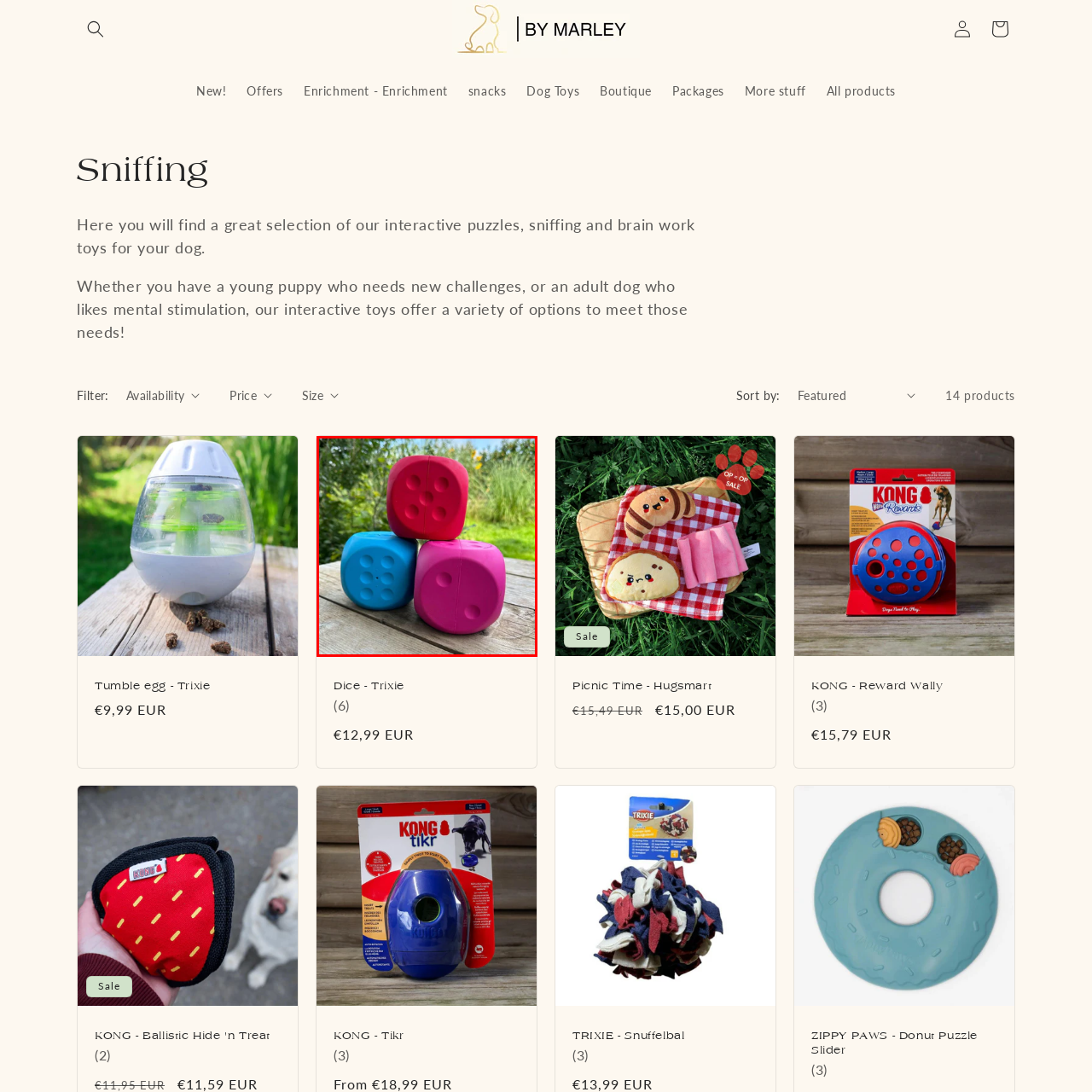Refer to the image within the red outline and provide a one-word or phrase answer to the question:
How many recessed dots are on each toy?

Six